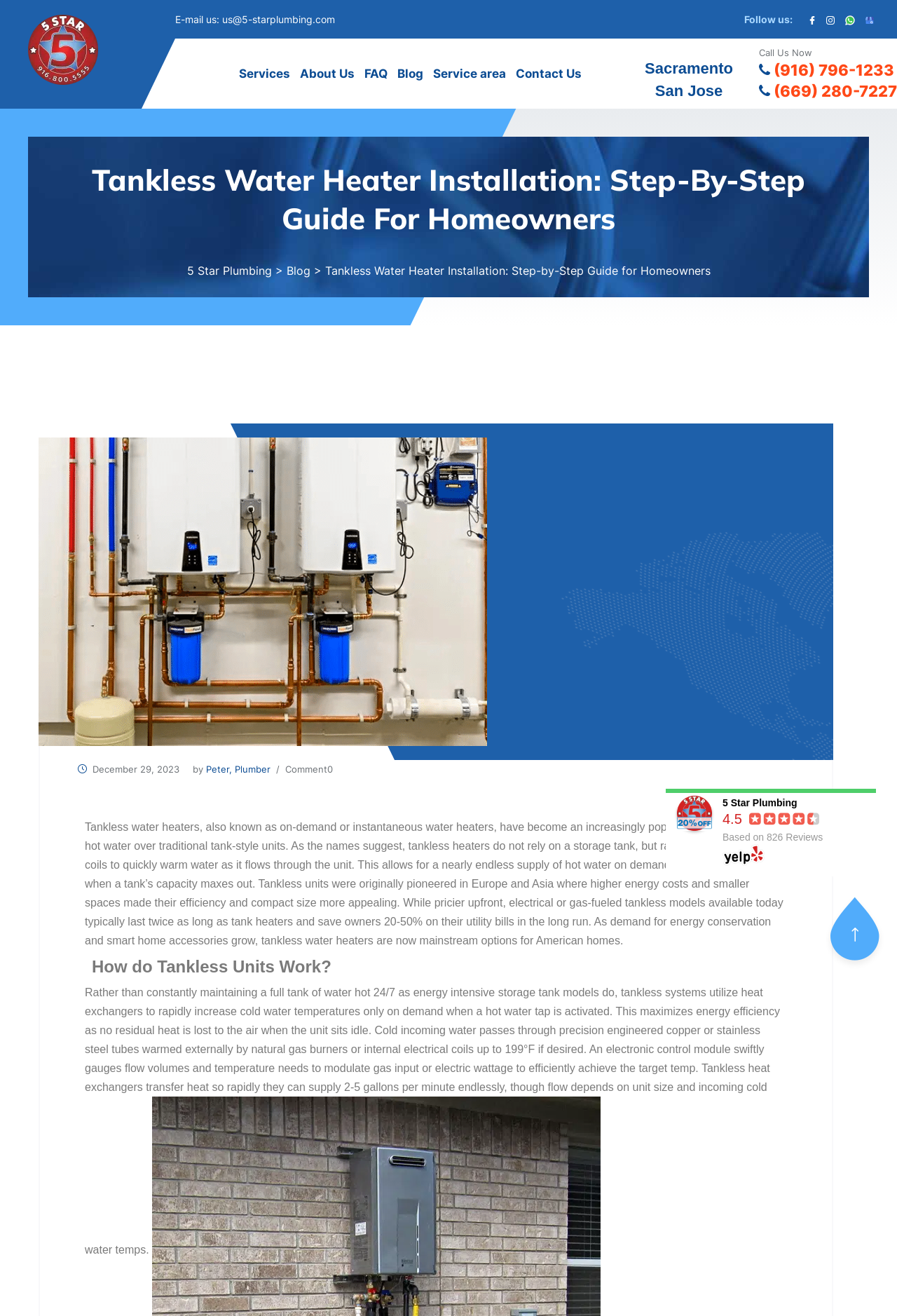Offer a comprehensive description of the webpage’s content and structure.

This webpage is about installing a tankless water heater, providing a step-by-step guide for homeowners. At the top, there is a logo and a navigation menu with links to services, about us, FAQ, blog, and contact us. On the right side, there are social media links and an email address. Below the navigation menu, there is a large background image with a heading that reads "Tankless Water Heater Installation: Step-By-Step Guide For Homeowners". 

Underneath the heading, there is a link to the blog and a brief description of the article. The main content of the webpage starts with an introduction to tankless water heaters, explaining their benefits and how they work. The text is divided into sections, with headings and paragraphs that provide detailed information about tankless units. 

On the right side of the main content, there is a section with the company's information, including a rating of 4.5 based on 826 reviews, a link to Yelp, and a call-to-action to contact the company. At the bottom of the webpage, there are links to other articles and a call-to-action to call the company.